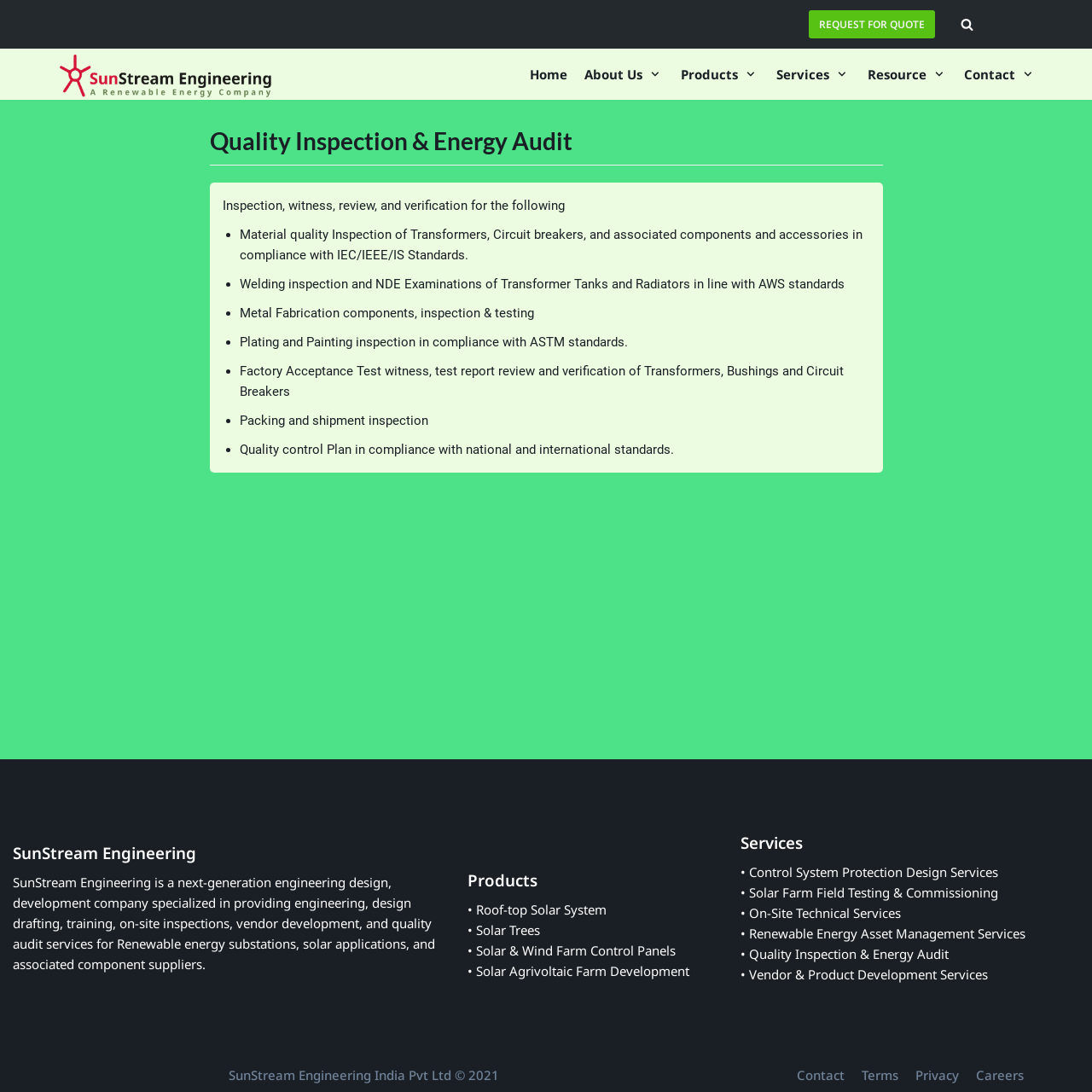Could you indicate the bounding box coordinates of the region to click in order to complete this instruction: "Go to Home page".

[0.485, 0.058, 0.52, 0.078]